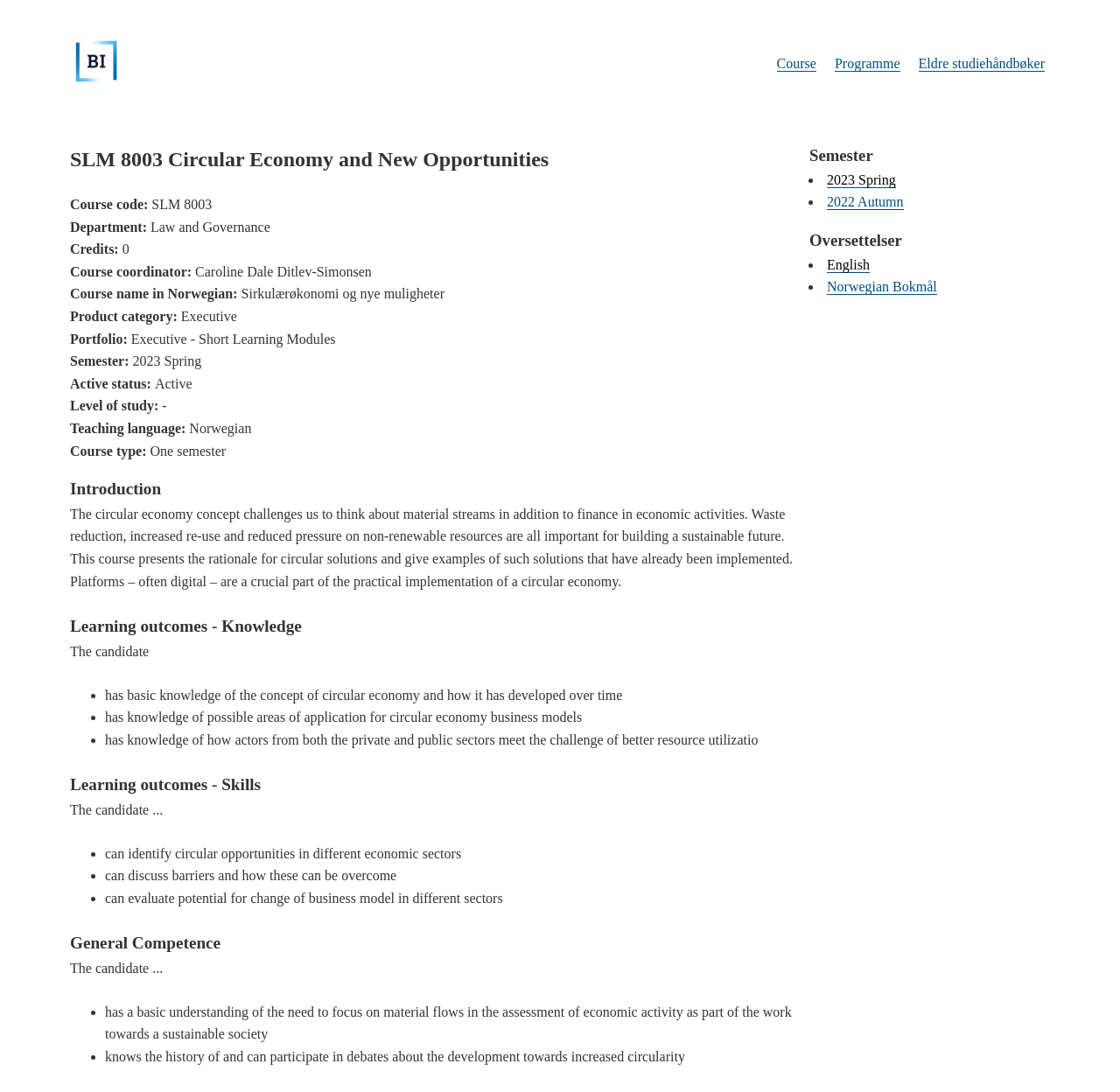Determine the bounding box coordinates of the area to click in order to meet this instruction: "Read the course description".

[0.062, 0.464, 0.708, 0.539]